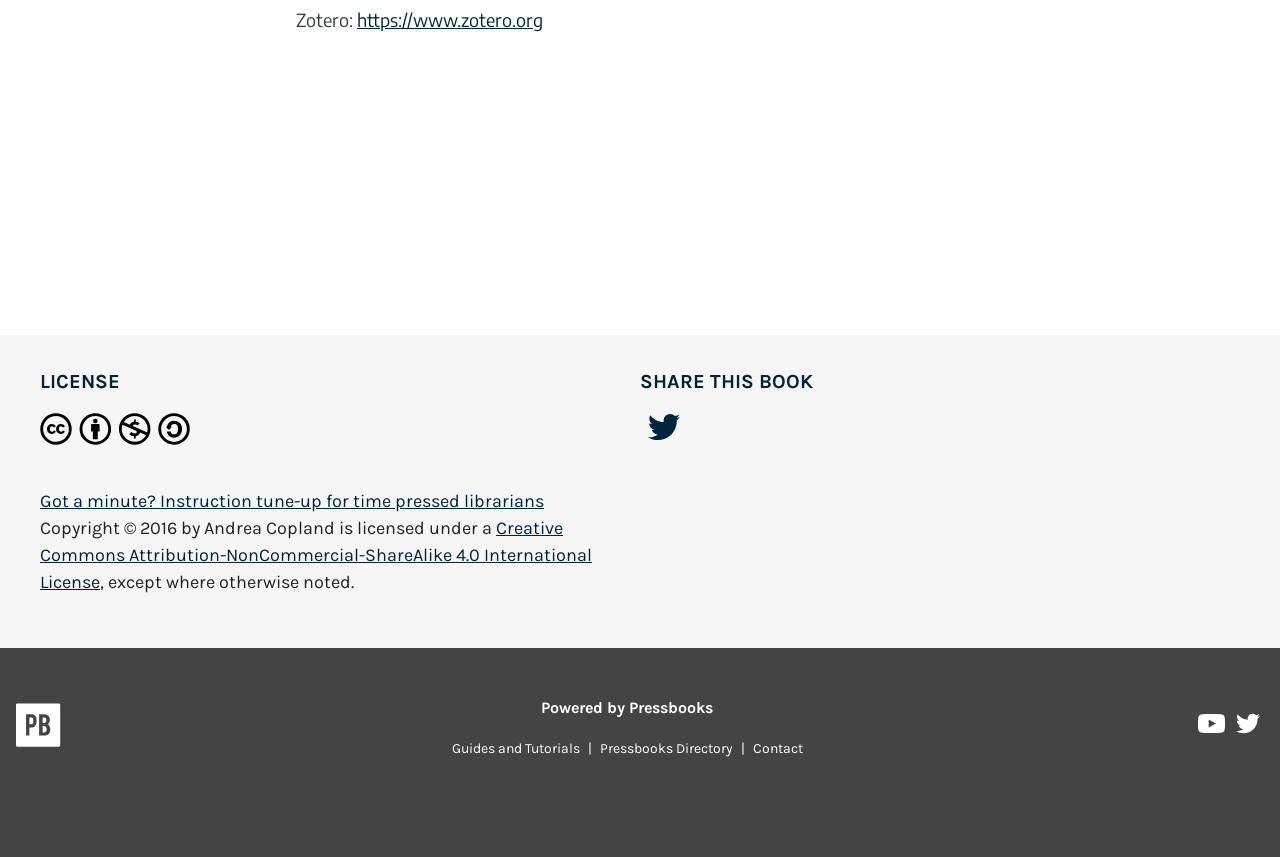Provide a brief response to the question using a single word or phrase: 
How many social media links are at the bottom of the page?

3